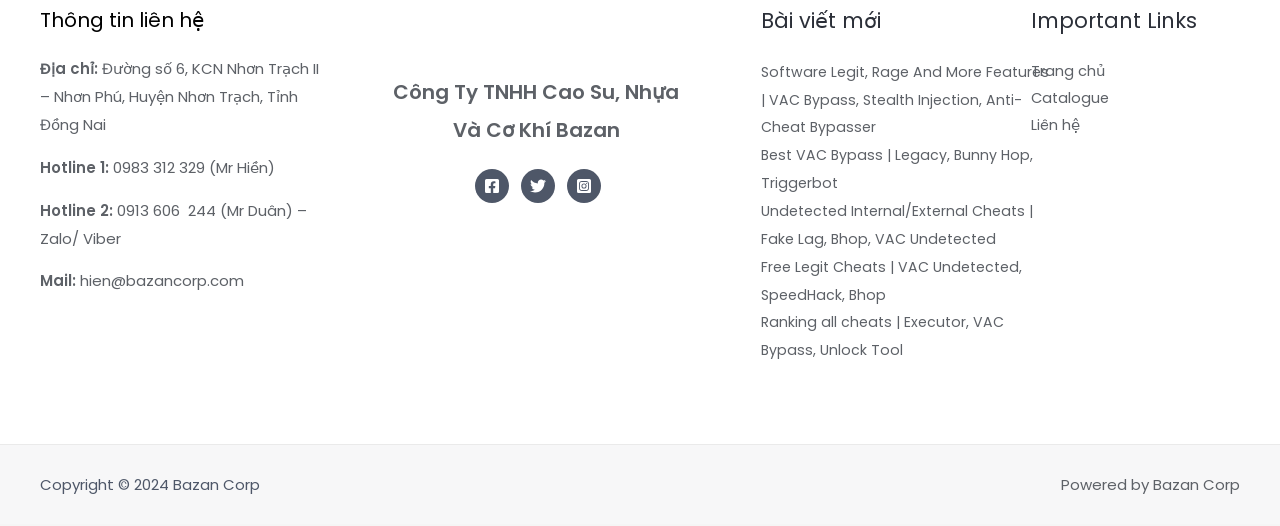Using the provided element description "aria-label="Instagram"", determine the bounding box coordinates of the UI element.

[0.443, 0.325, 0.47, 0.389]